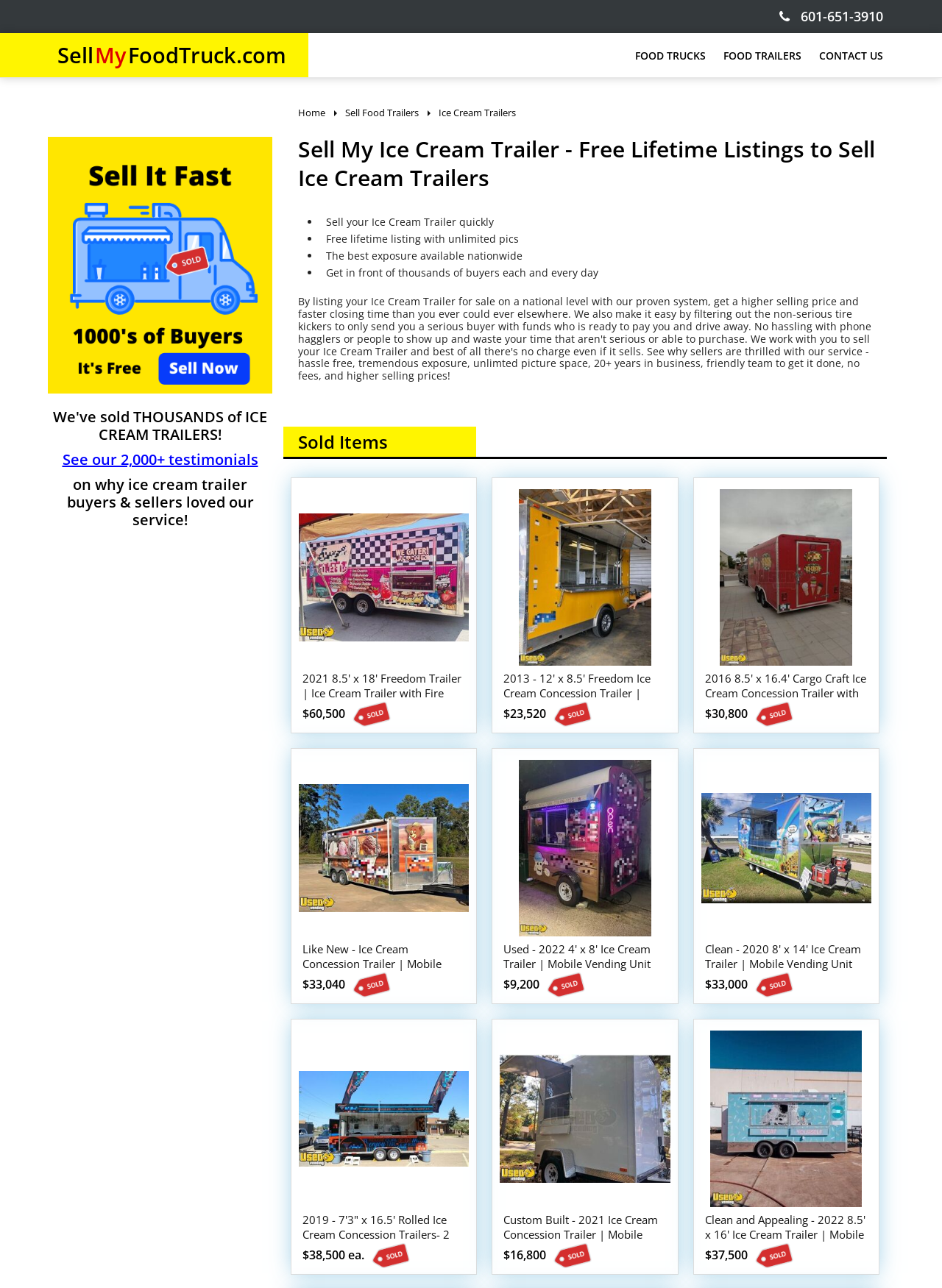Please find the bounding box coordinates of the element that needs to be clicked to perform the following instruction: "View 'Sold Items'". The bounding box coordinates should be four float numbers between 0 and 1, represented as [left, top, right, bottom].

[0.301, 0.331, 0.941, 0.356]